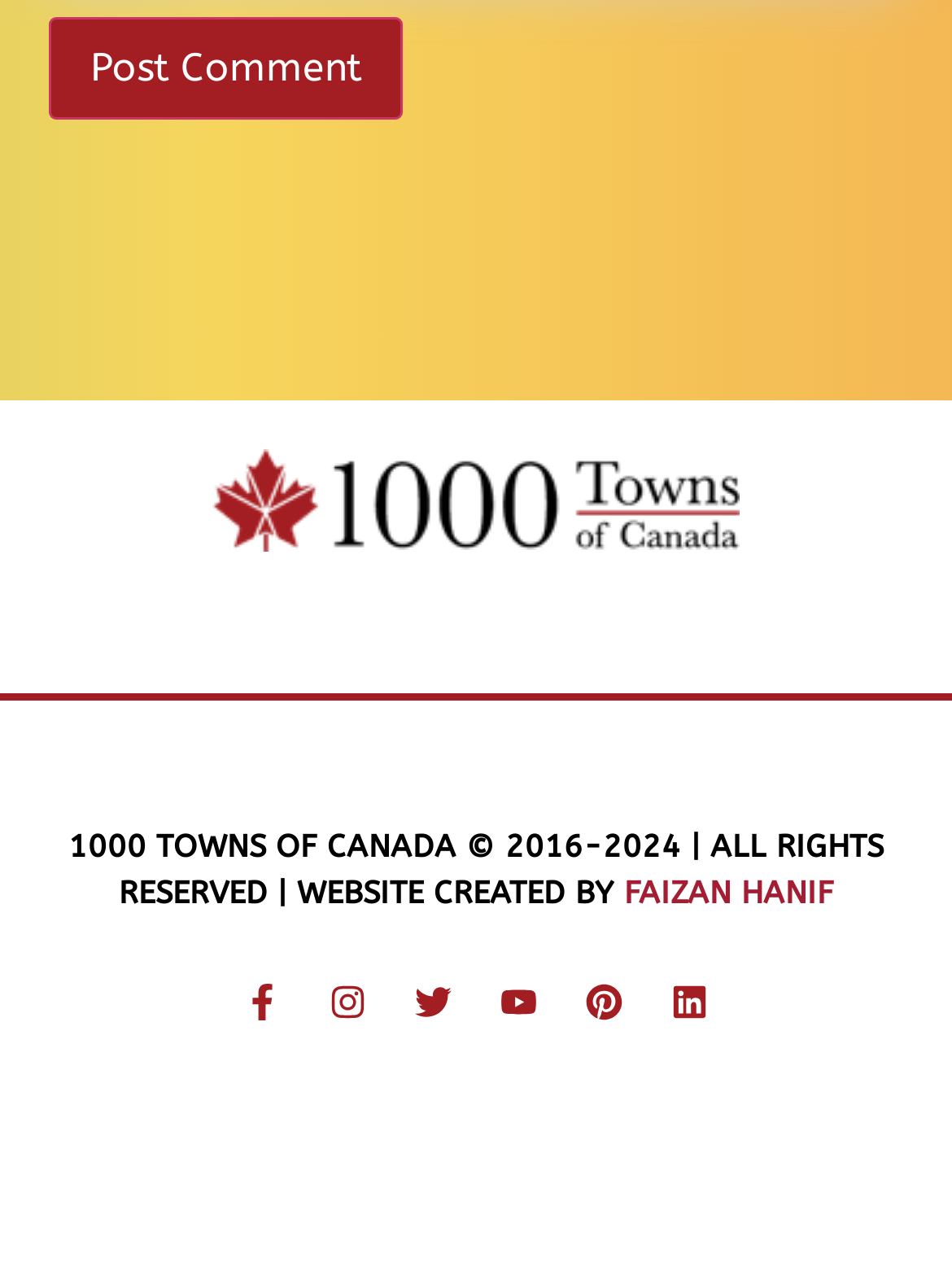Based on the visual content of the image, answer the question thoroughly: What is the purpose of the button at the top?

The button at the top of the page, with the text 'Post Comment', is likely used to submit a comment or feedback on the website.